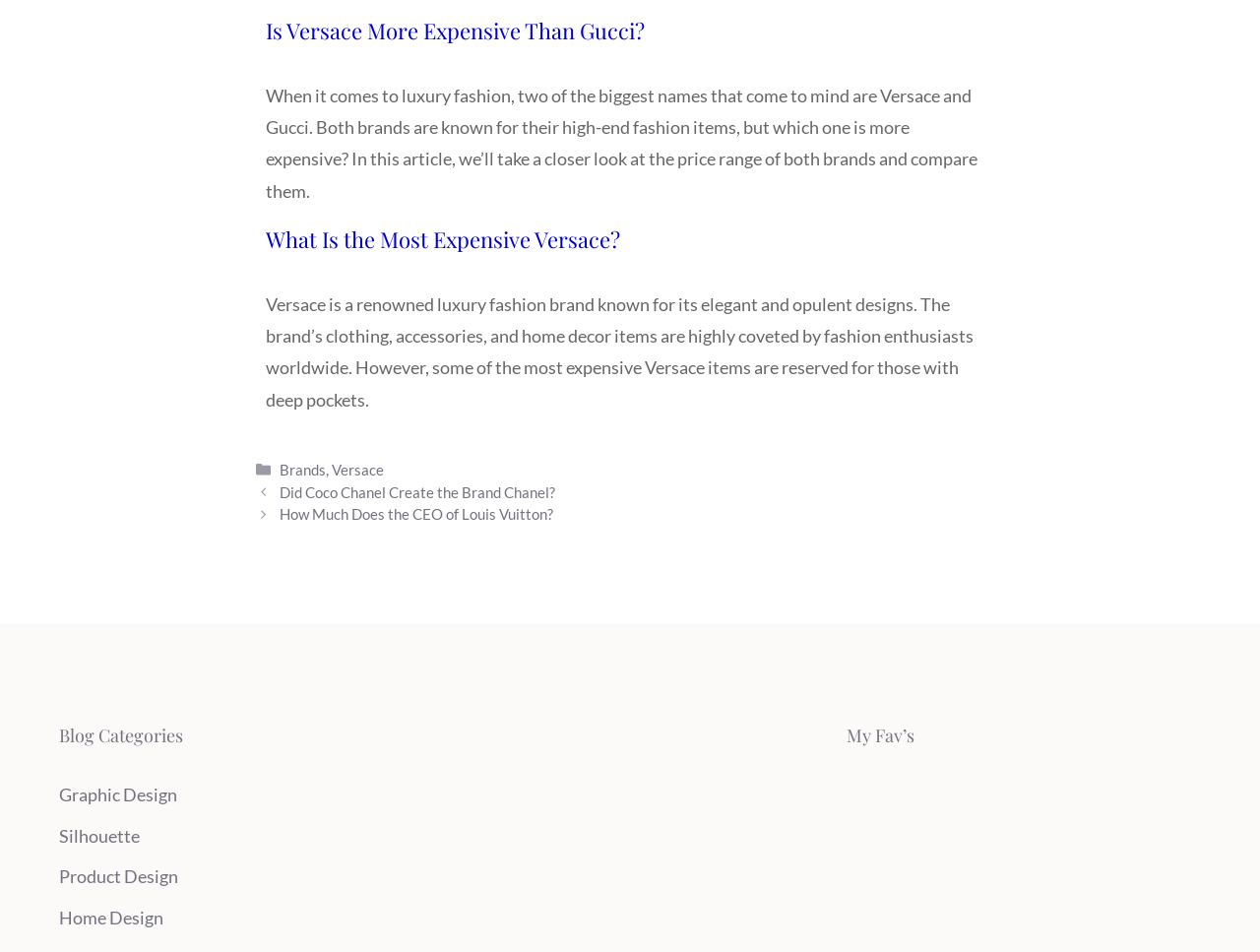Please specify the bounding box coordinates of the clickable section necessary to execute the following command: "Explore Graphic Design blog category".

[0.047, 0.824, 0.141, 0.846]